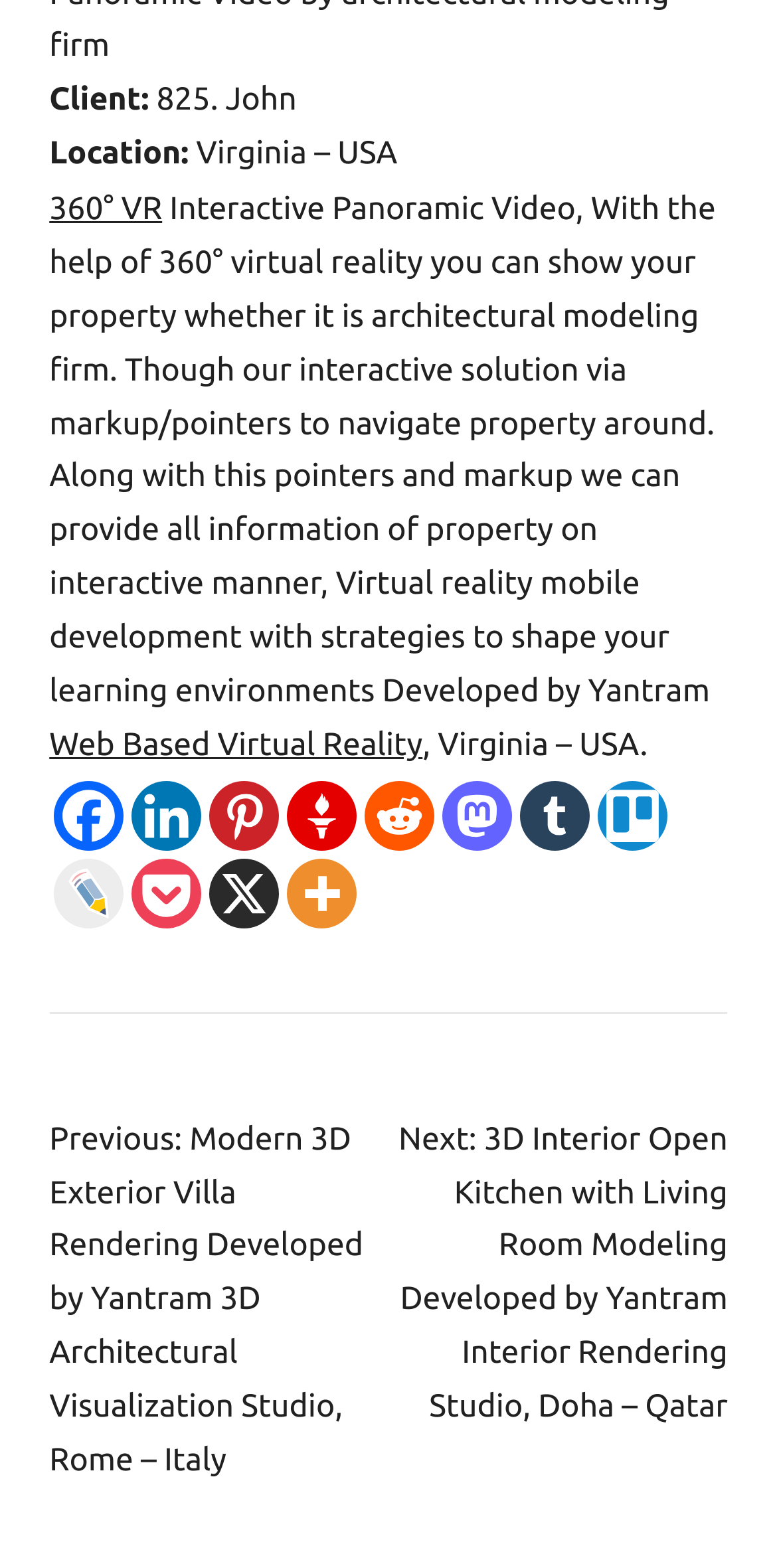What is the location of the client?
Using the information from the image, give a concise answer in one word or a short phrase.

Virginia – USA